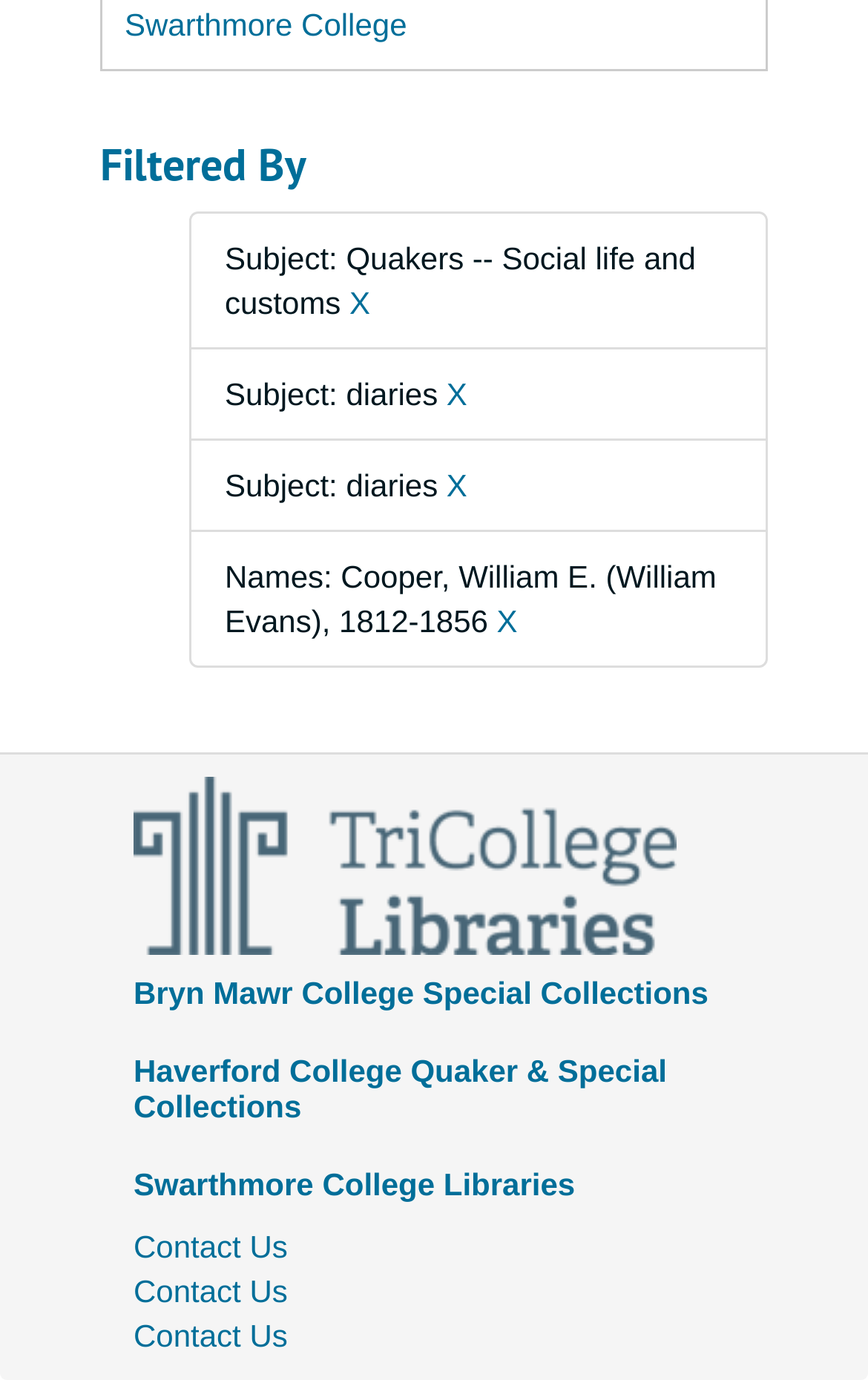Kindly respond to the following question with a single word or a brief phrase: 
What is the name of the person mentioned?

William E. Cooper